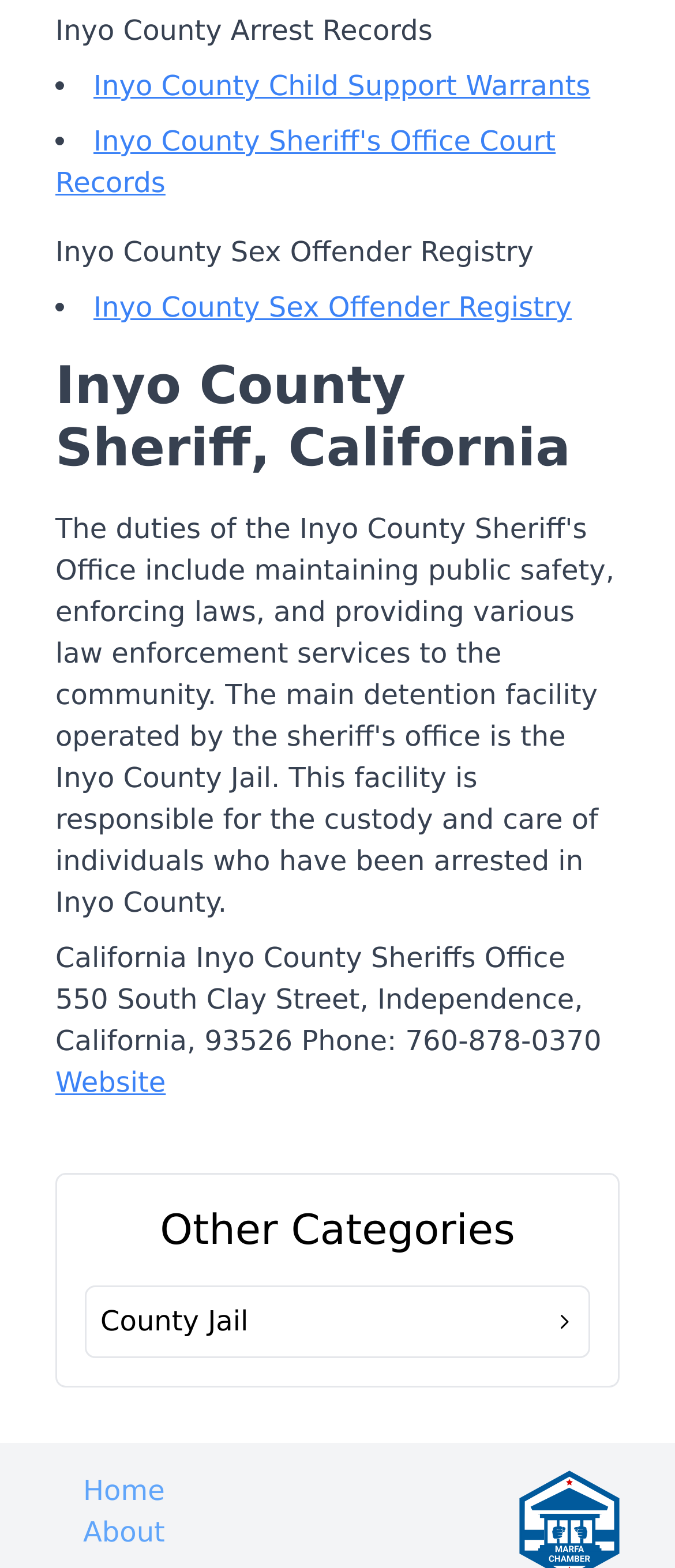What is the name of the county where the sheriff's office is located?
Using the visual information, reply with a single word or short phrase.

Inyo County